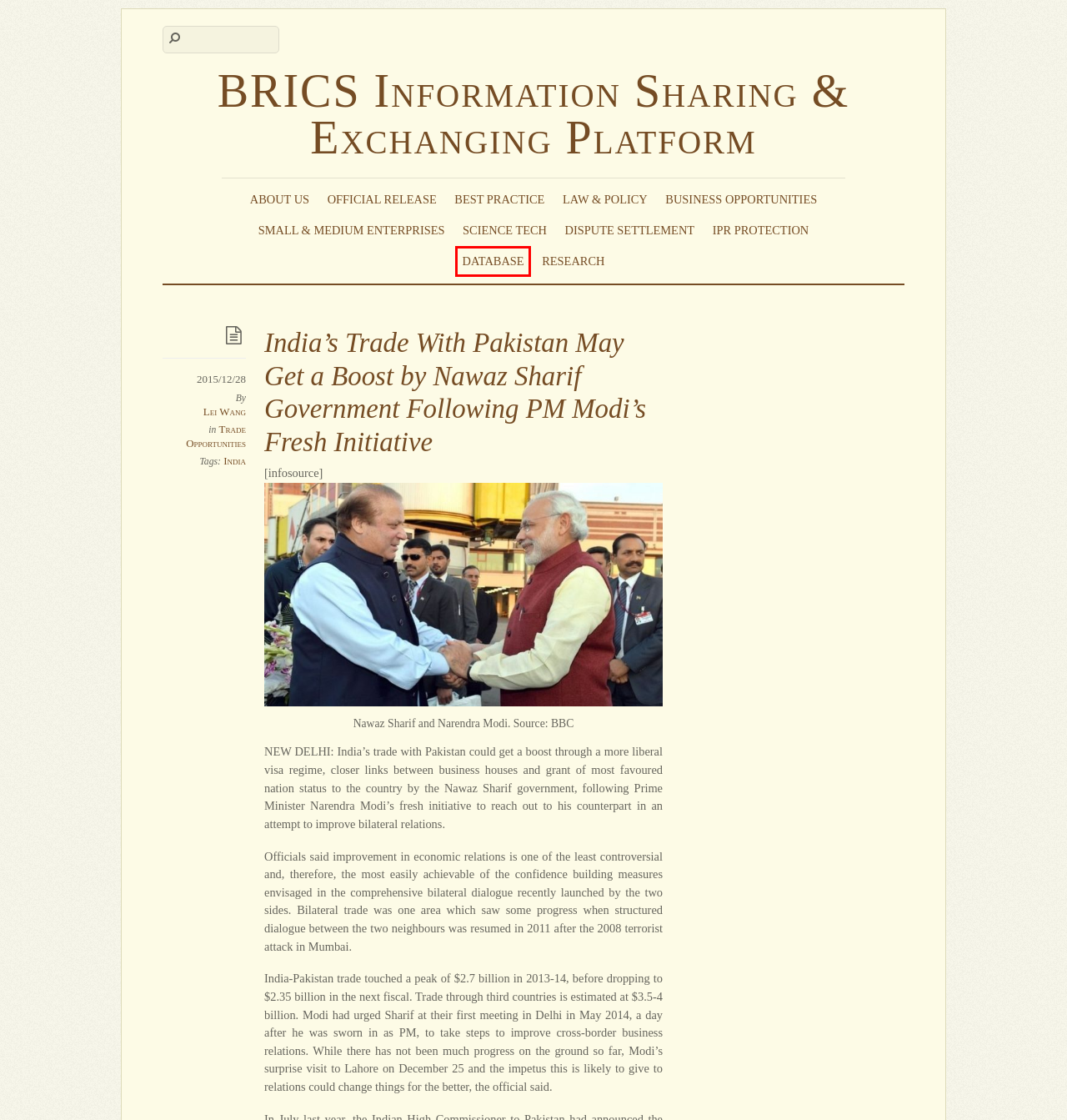Examine the screenshot of the webpage, which has a red bounding box around a UI element. Select the webpage description that best fits the new webpage after the element inside the red bounding box is clicked. Here are the choices:
A. Science & Technology – BRICS Information Sharing & Exchanging Platform
B. Business Opportunities – BRICS Information Sharing & Exchanging Platform
C. Official Release – BRICS Information Sharing & Exchanging Platform
D. Database – BRICS Information Sharing & Exchanging Platform
E. Law & Policy – BRICS Information Sharing & Exchanging Platform
F. BRICS Information Sharing & Exchanging Platform
G. Dispute Settlement Information – BRICS Information Sharing & Exchanging Platform
H. Best Practice – BRICS Information Sharing & Exchanging Platform

D